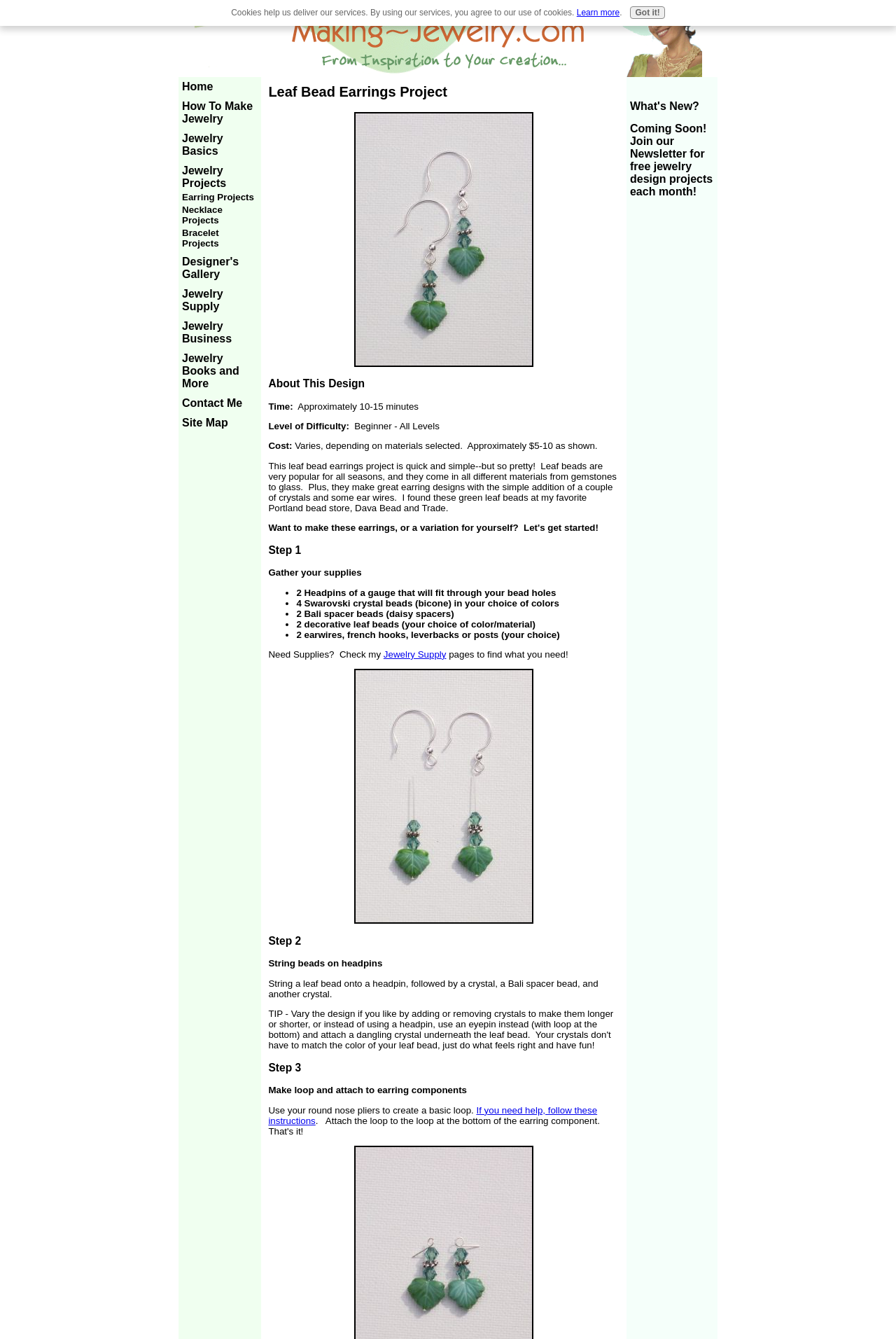How long does it take to make the Leaf Bead Earrings?
Please use the visual content to give a single word or phrase answer.

10-15 minutes